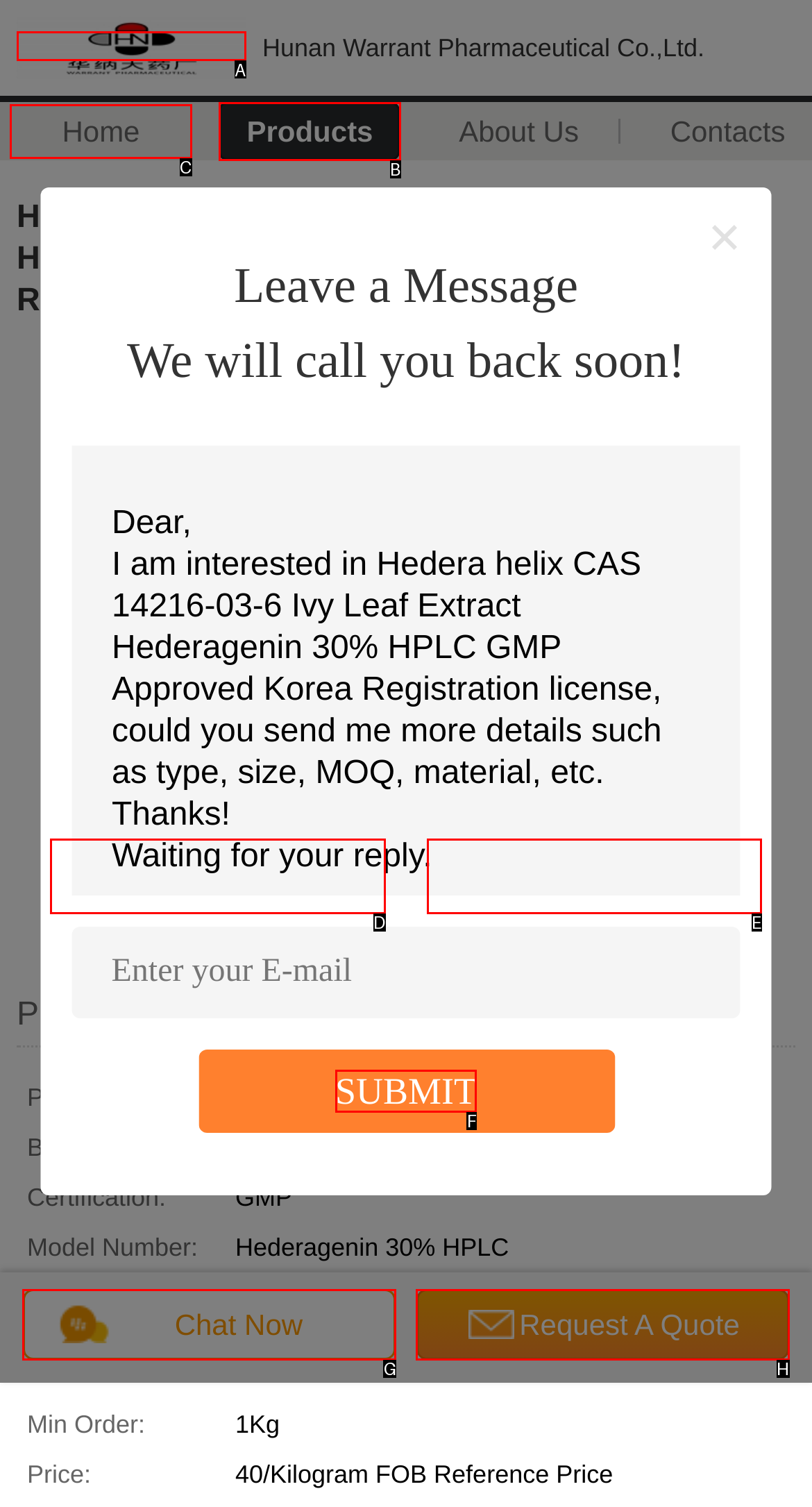Which UI element should be clicked to perform the following task: Submit the message? Answer with the corresponding letter from the choices.

F